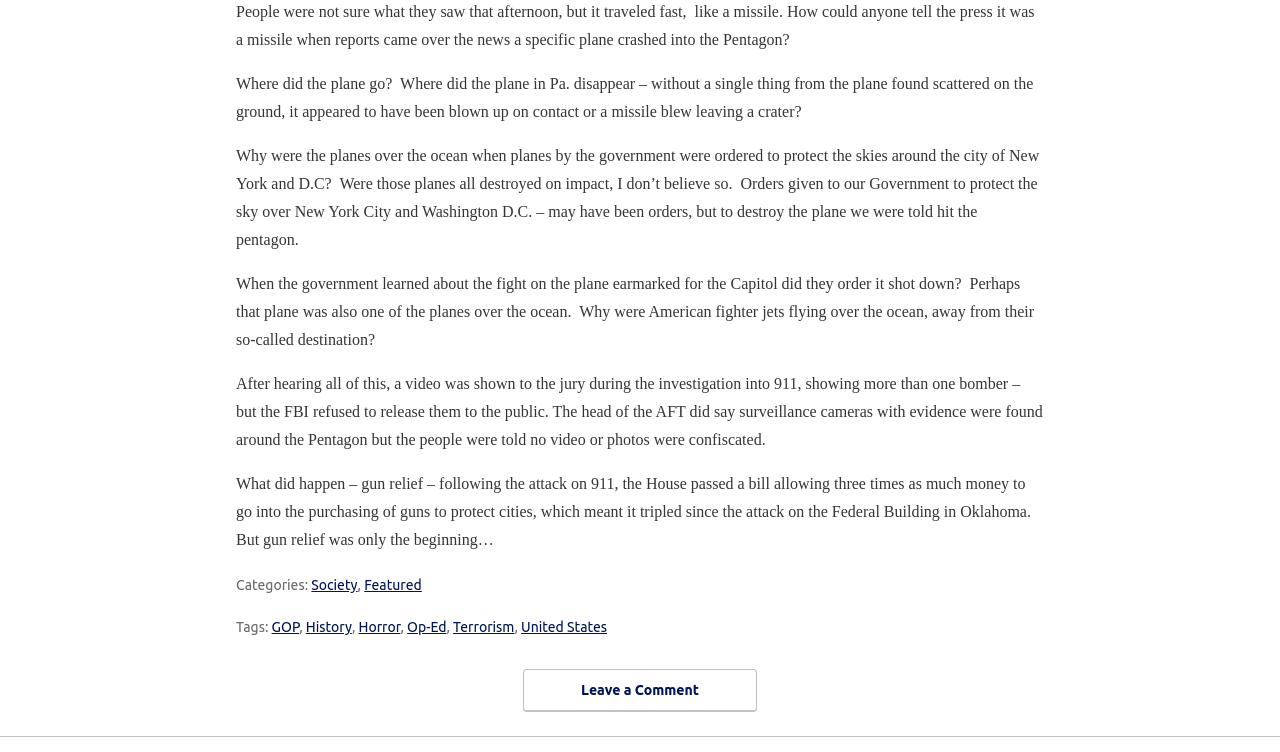Please identify the bounding box coordinates of the clickable element to fulfill the following instruction: "Click the link 'Society'". The coordinates should be four float numbers between 0 and 1, i.e., [left, top, right, bottom].

[0.243, 0.767, 0.279, 0.788]